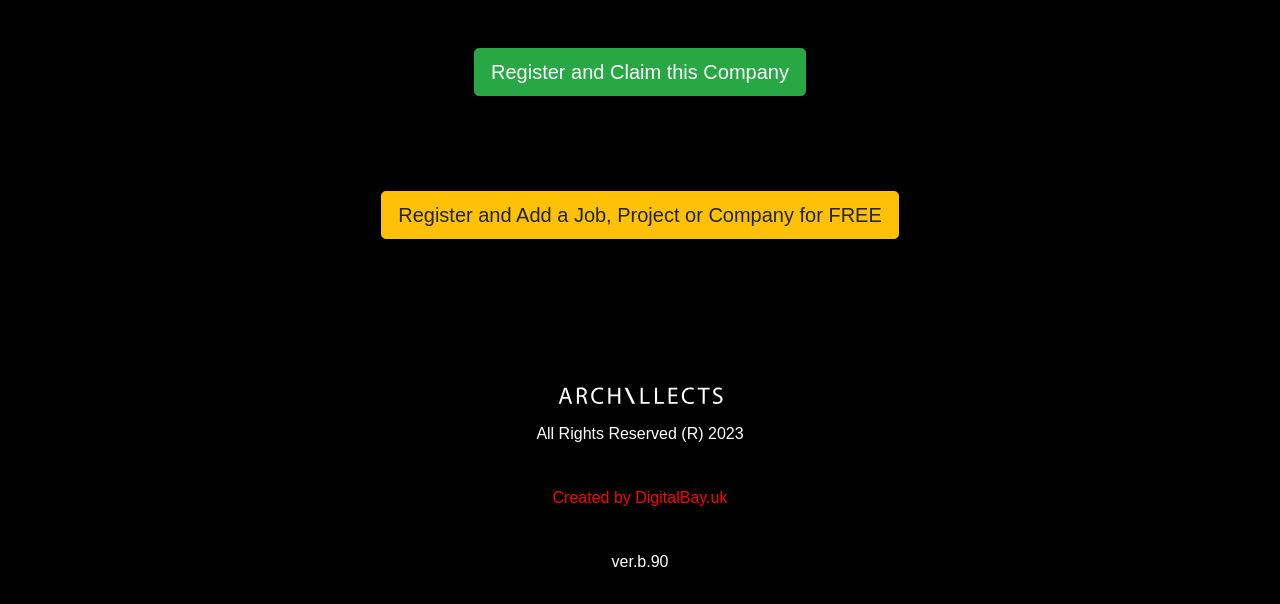Answer this question using a single word or a brief phrase:
What is the purpose of the 'Register and Claim this Company' link?

Claim company